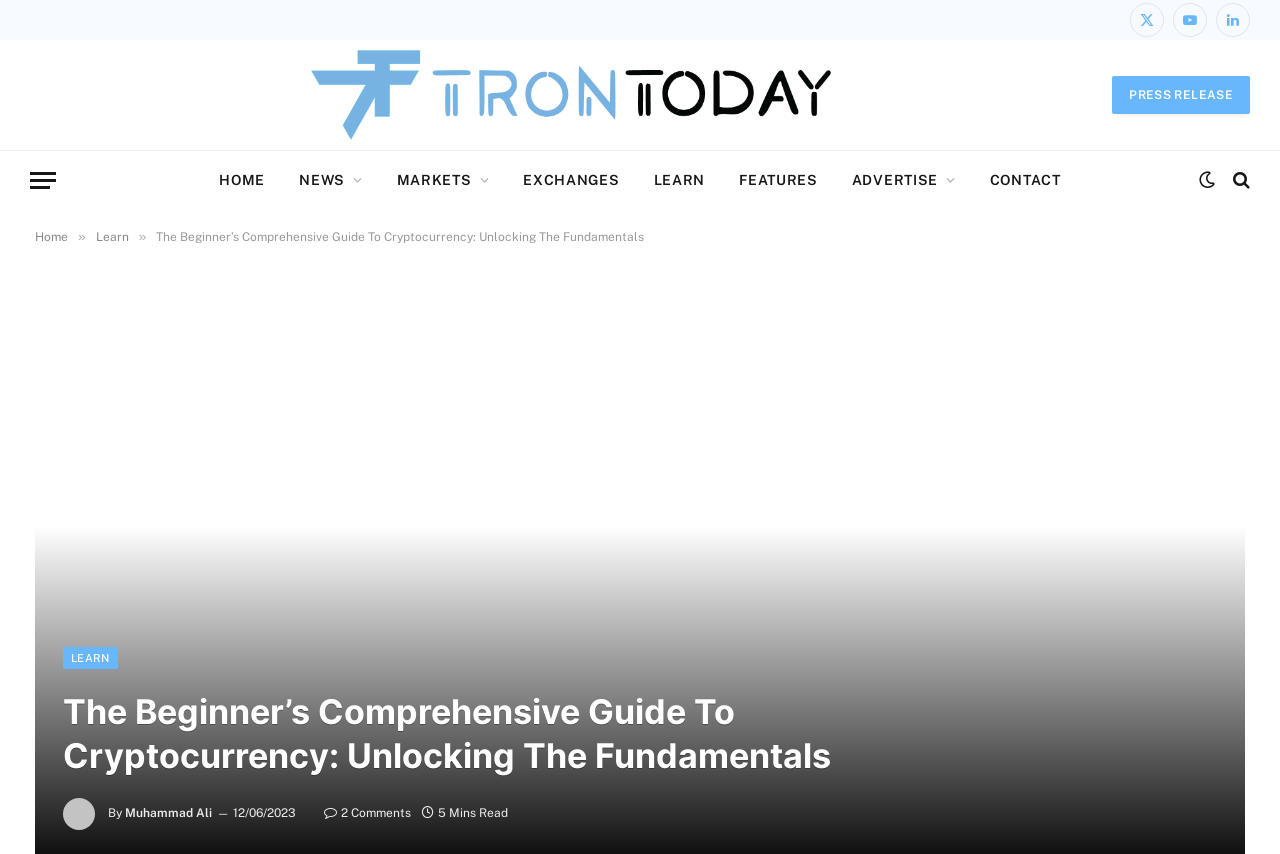Point out the bounding box coordinates of the section to click in order to follow this instruction: "View LinkedIn".

[0.95, 0.004, 0.977, 0.043]